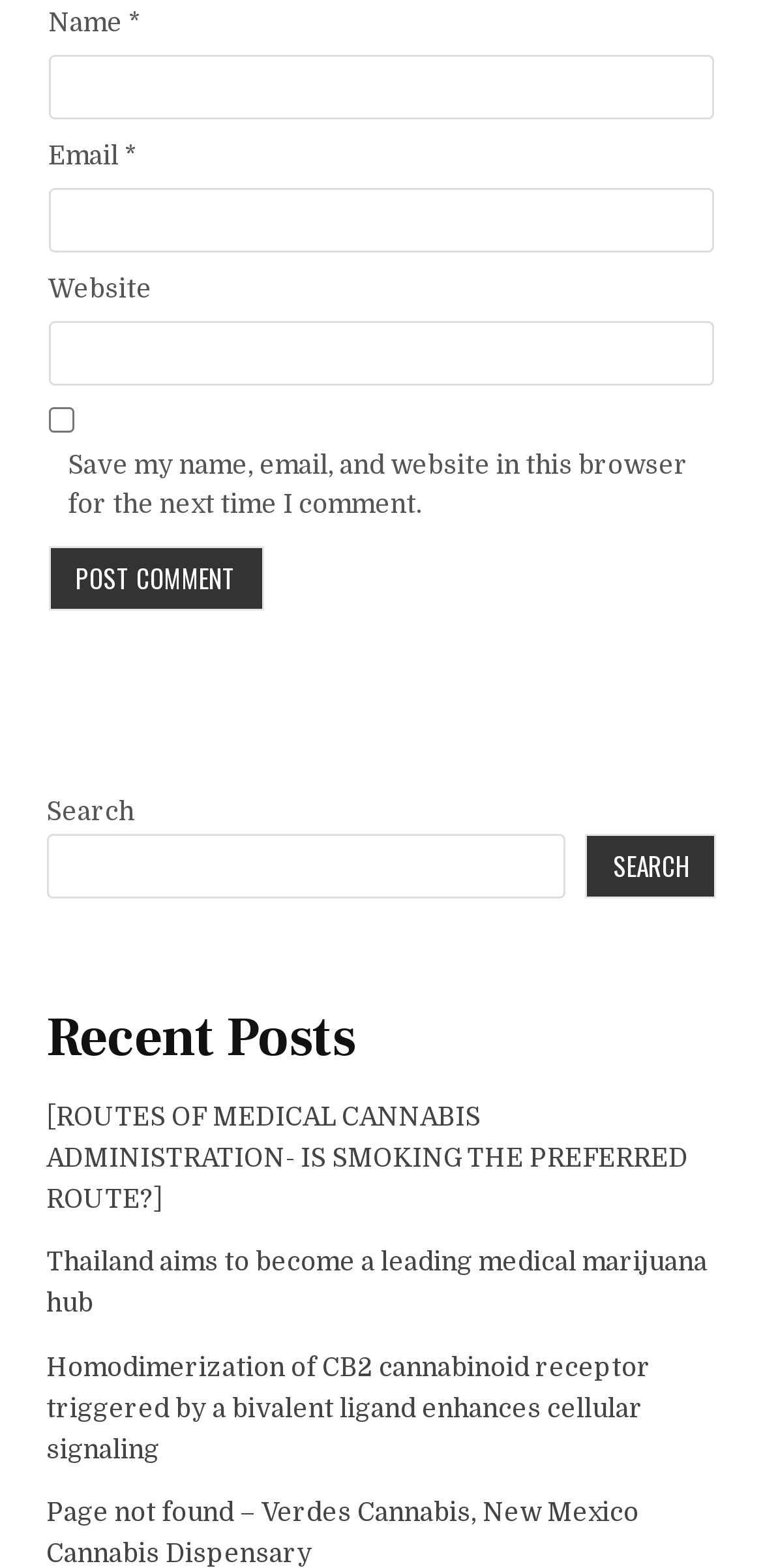What is the type of the 'Post Comment' button?
Please answer using one word or phrase, based on the screenshot.

Button